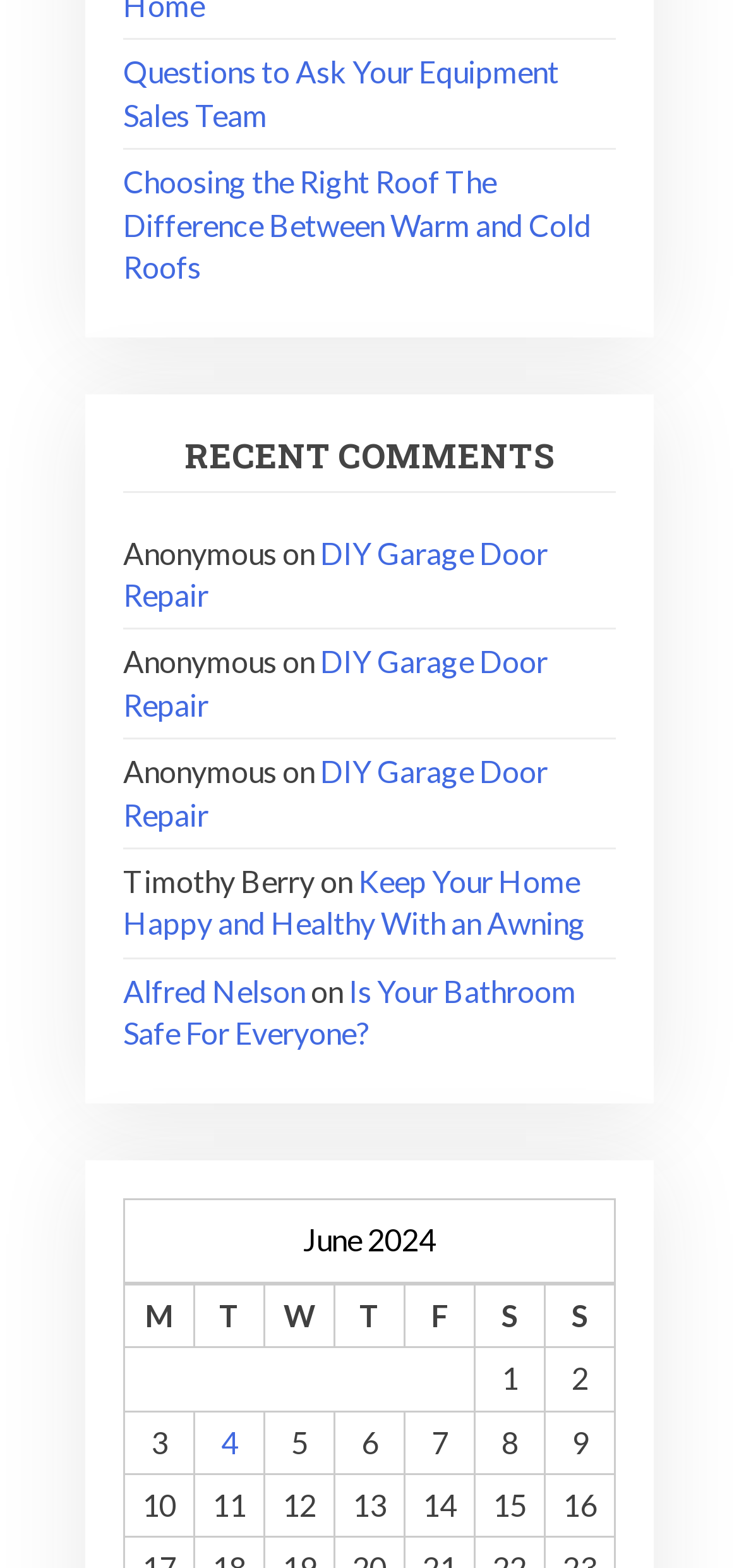Please specify the bounding box coordinates of the region to click in order to perform the following instruction: "Read the article 'Is Your Bathroom Safe For Everyone?'".

[0.167, 0.62, 0.779, 0.67]